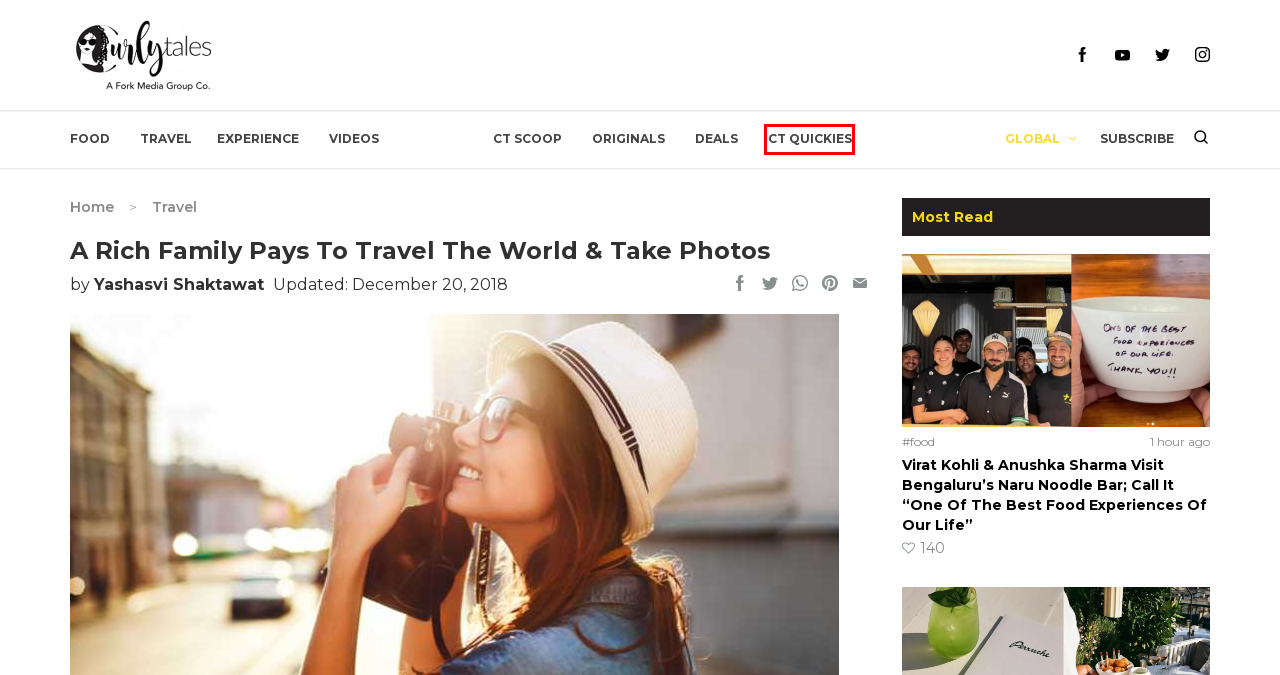Observe the webpage screenshot and focus on the red bounding box surrounding a UI element. Choose the most appropriate webpage description that corresponds to the new webpage after clicking the element in the bounding box. Here are the candidates:
A. Stories - Curly Tales
B. Curly Tales - Food + Travel Recommendations
C. Trending - Curly Tales
D. Videos - Curly Tales
E. Travel - Curly Tales
F. Events & Experiences - Curly Tales
G. Originals - Curly Tales
H. Food - Curly Tales

A